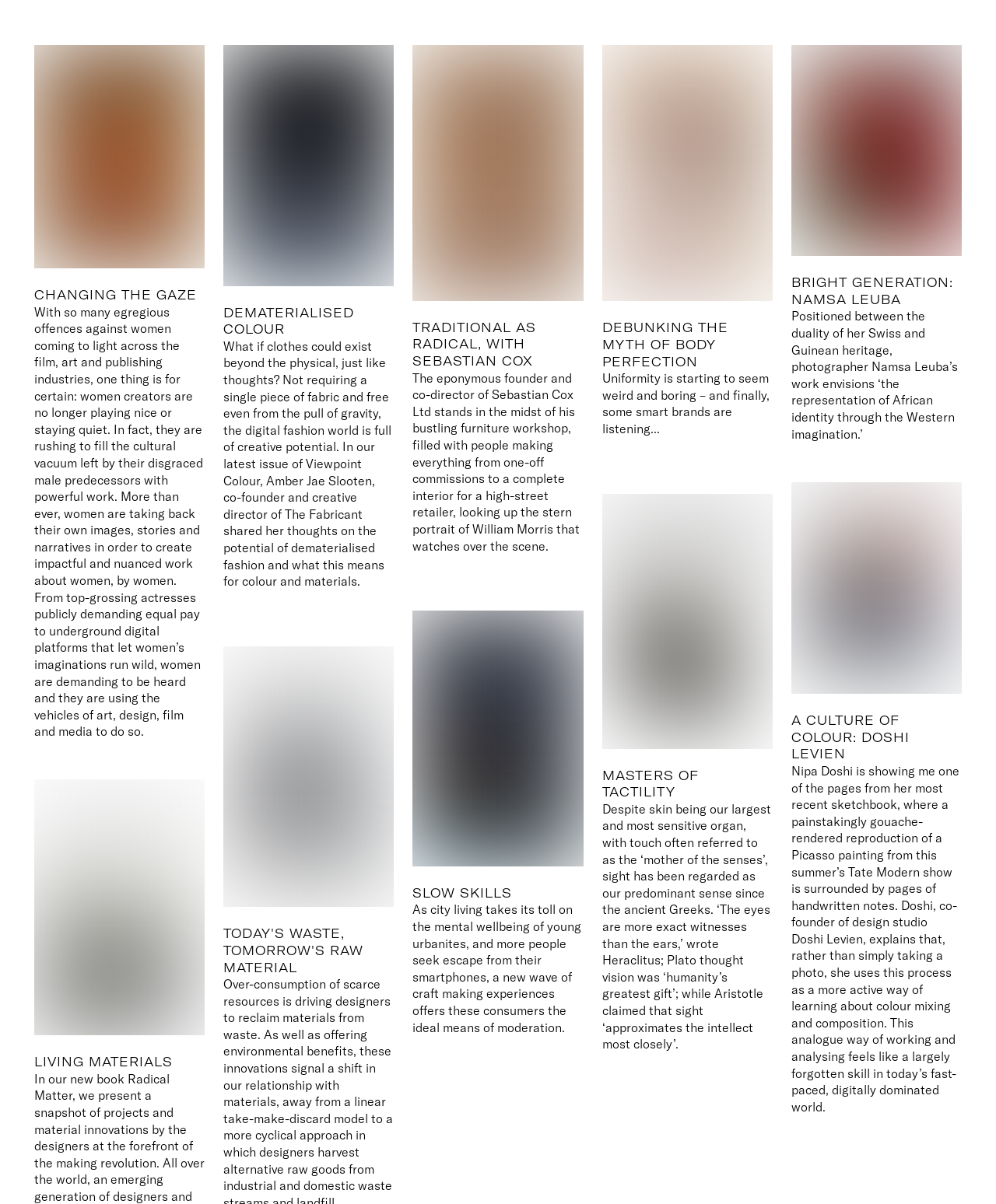Locate the bounding box coordinates of the element's region that should be clicked to carry out the following instruction: "View dematerialised colour article". The coordinates need to be four float numbers between 0 and 1, i.e., [left, top, right, bottom].

[0.224, 0.037, 0.396, 0.49]